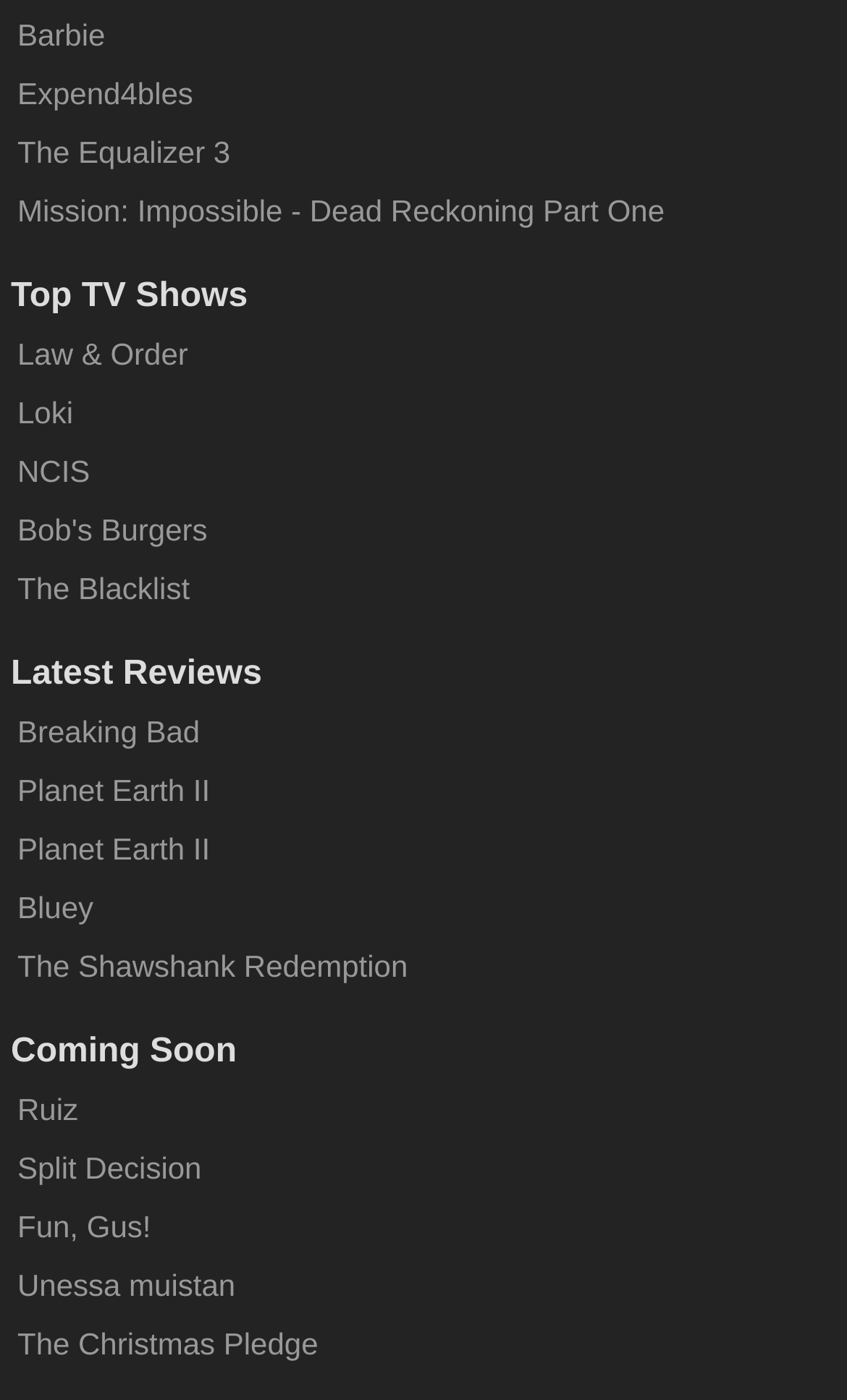Determine the bounding box coordinates of the section I need to click to execute the following instruction: "Check out the coming soon movie Ruiz". Provide the coordinates as four float numbers between 0 and 1, i.e., [left, top, right, bottom].

[0.013, 0.774, 0.987, 0.812]